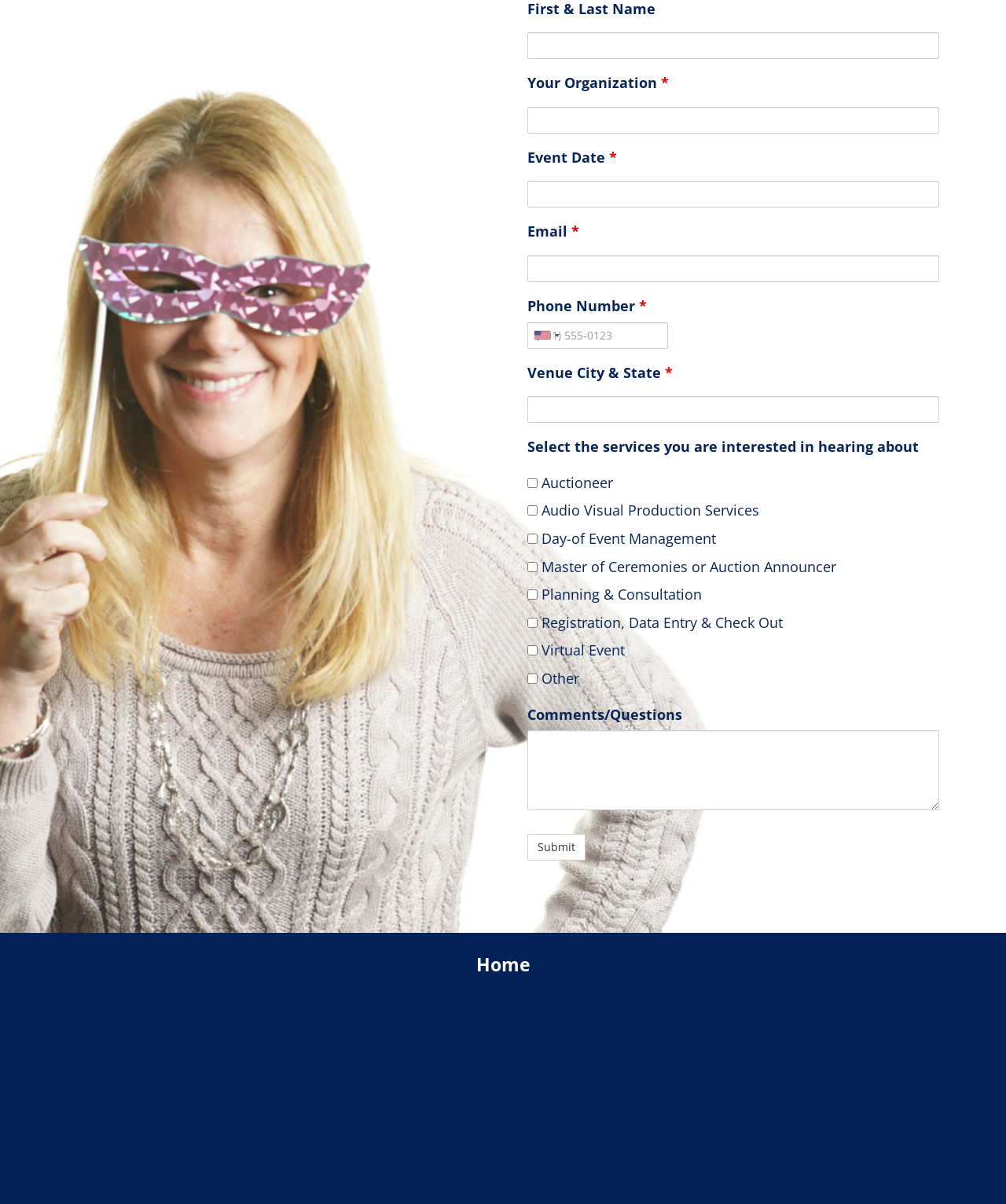What is the alternative to the form?
Please provide a single word or phrase in response based on the screenshot.

Home